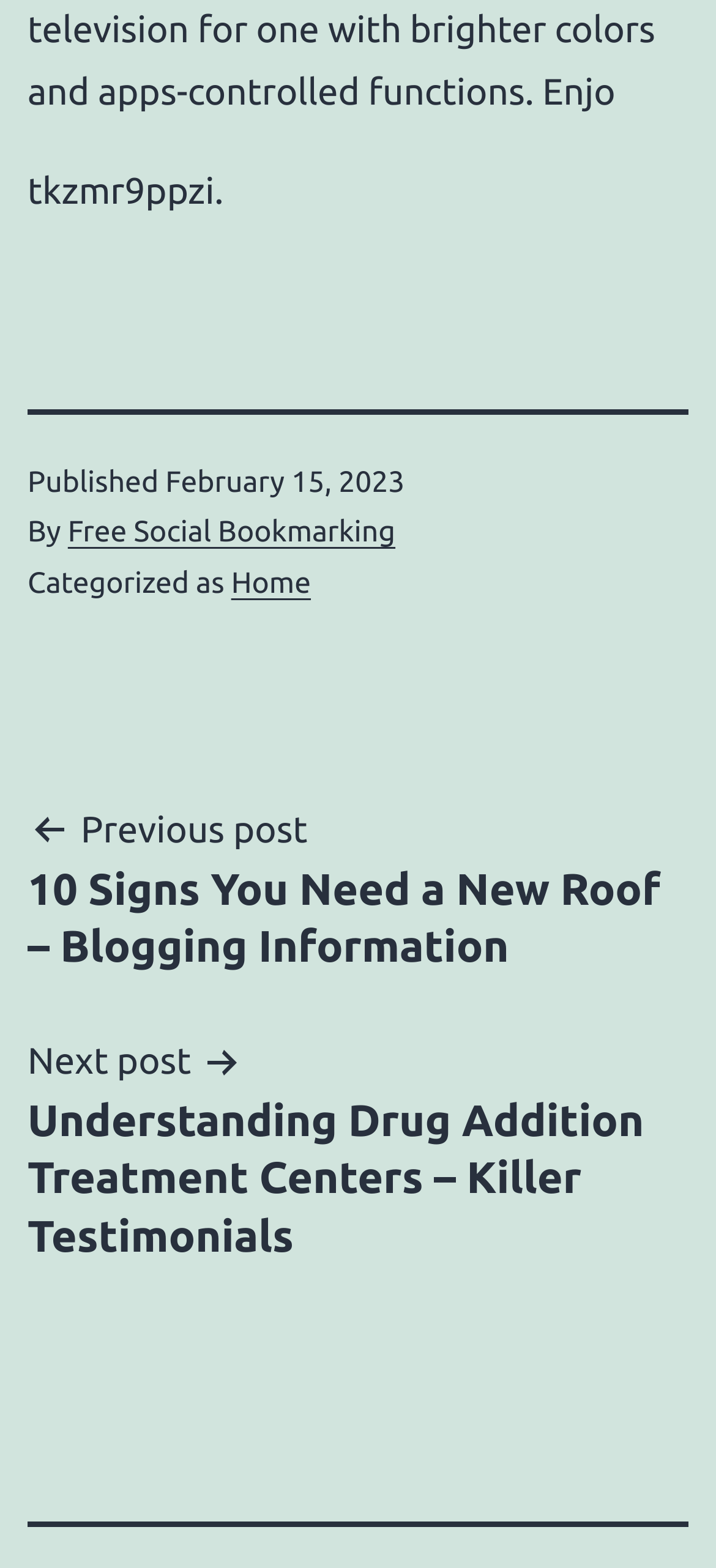Give a concise answer using only one word or phrase for this question:
What is the date of the published post?

February 15, 2023